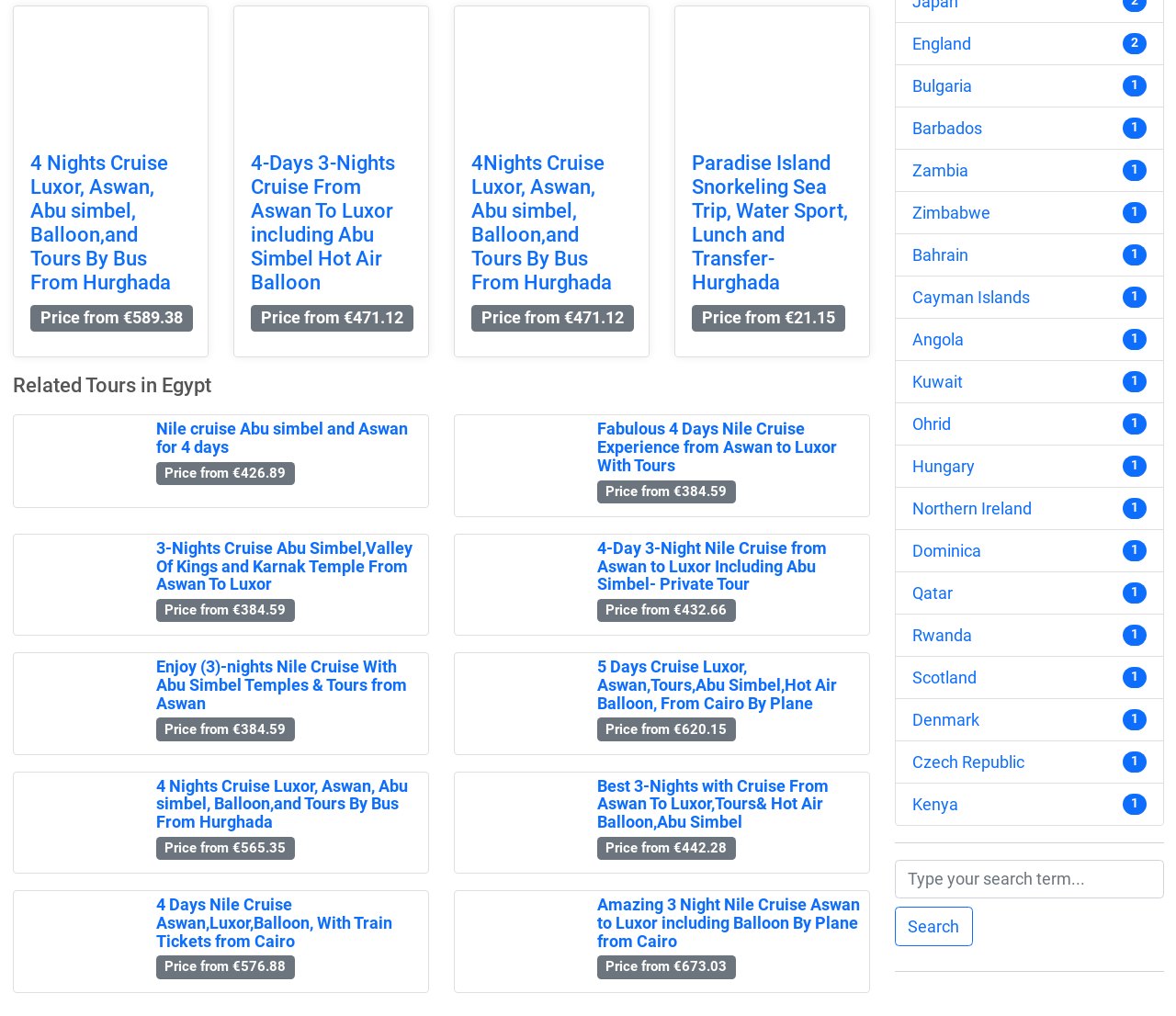Find the bounding box coordinates of the element to click in order to complete this instruction: "Check the price of 4-Days 3-Nights Cruise From Aswan To Luxor including Abu Simbel Hot Air Balloon". The bounding box coordinates must be four float numbers between 0 and 1, denoted as [left, top, right, bottom].

[0.222, 0.304, 0.343, 0.322]